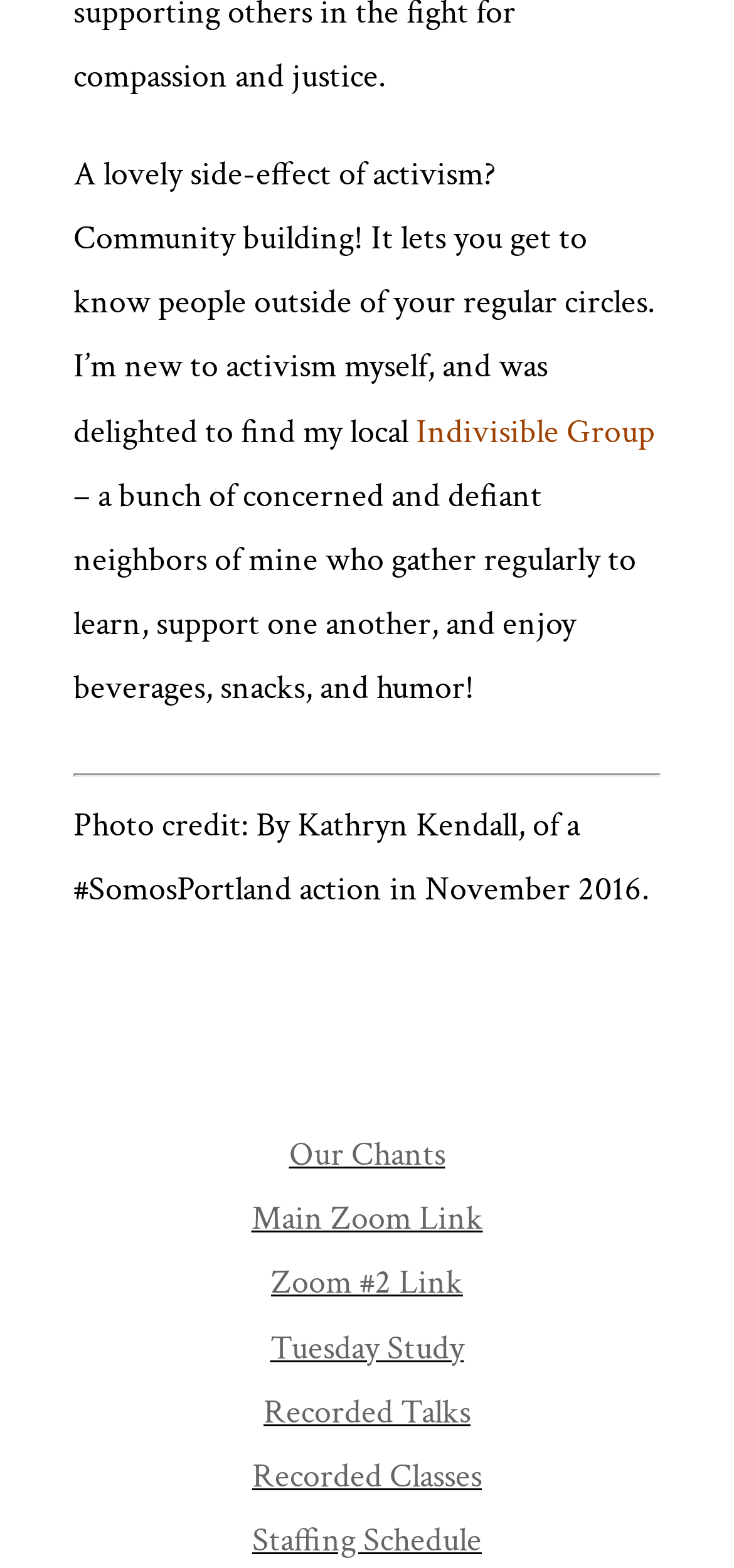Find and indicate the bounding box coordinates of the region you should select to follow the given instruction: "Visit Our Chants".

[0.394, 0.722, 0.606, 0.75]